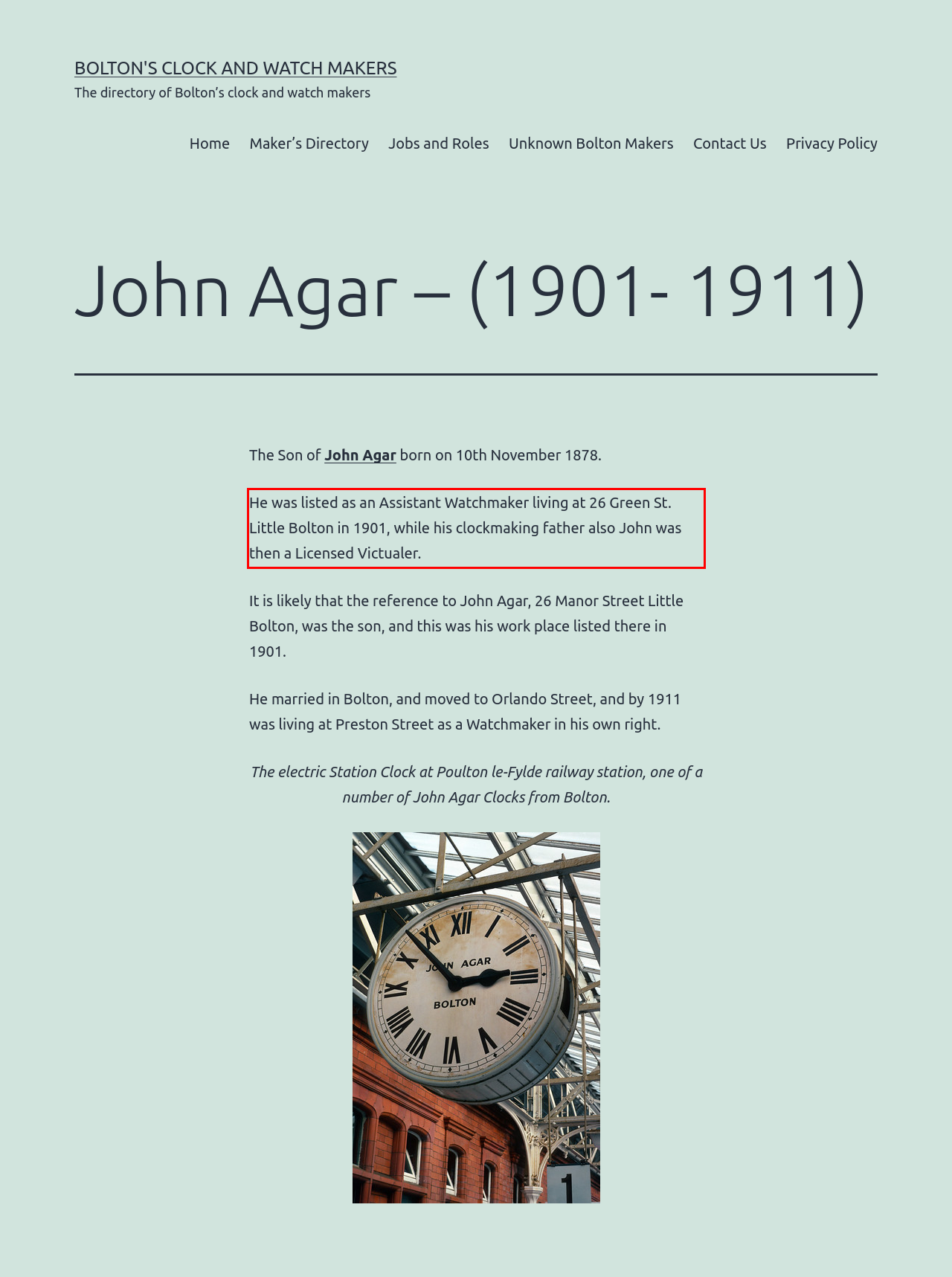Please perform OCR on the text within the red rectangle in the webpage screenshot and return the text content.

He was listed as an Assistant Watchmaker living at 26 Green St. Little Bolton in 1901, while his clockmaking father also John was then a Licensed Victualer.